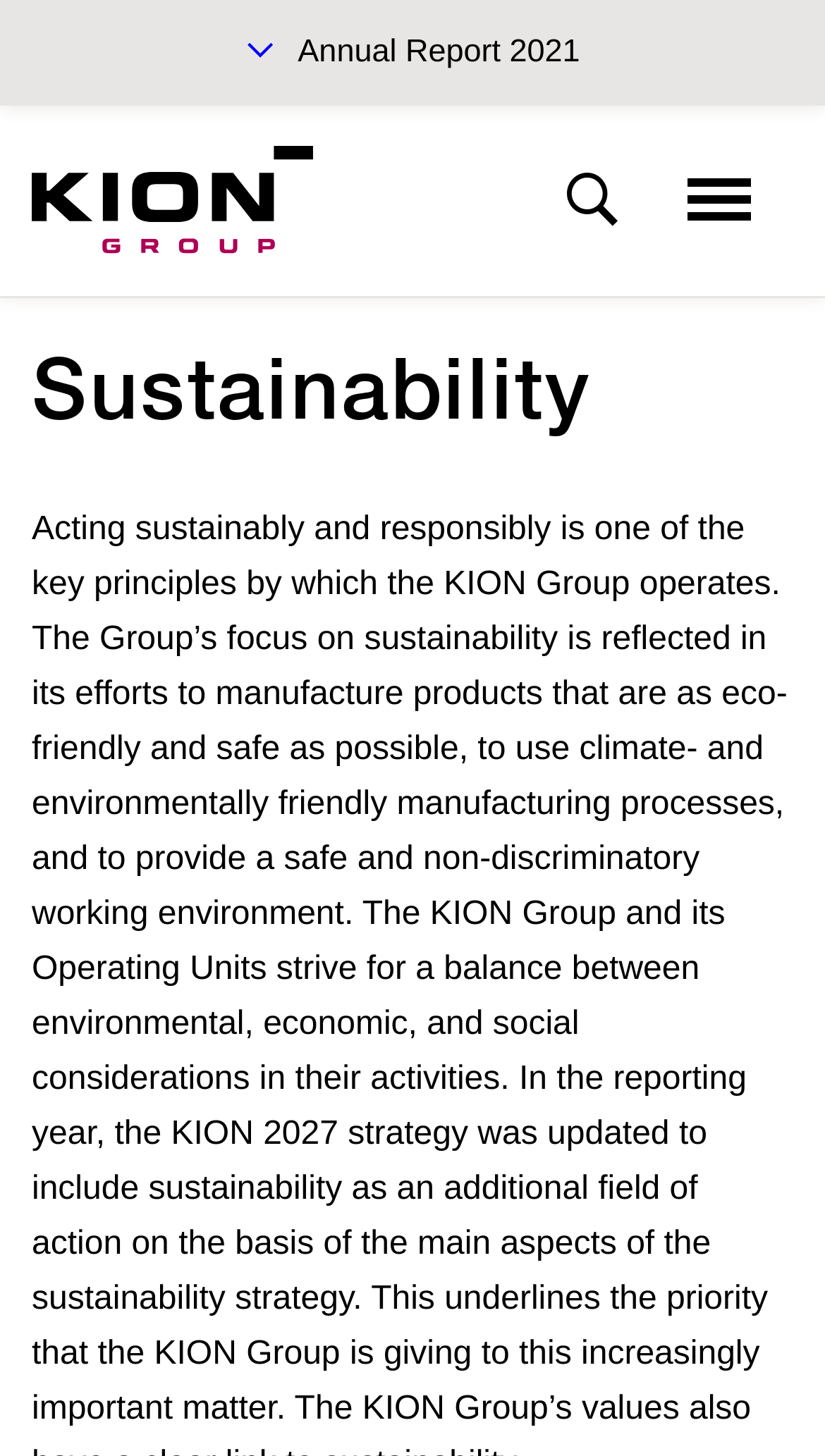How many links are available in the middle section?
Based on the image, give a concise answer in the form of a single word or short phrase.

5